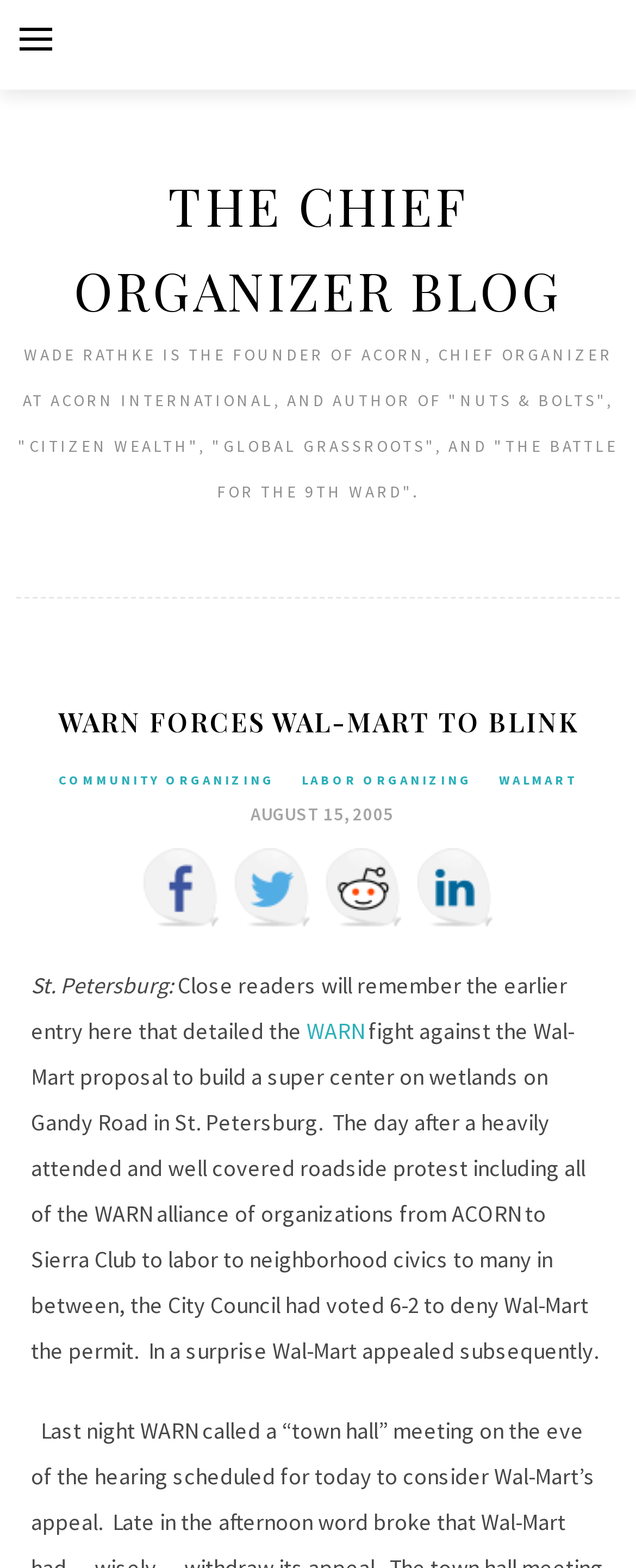Based on the provided description, "Labor Organizing", find the bounding box of the corresponding UI element in the screenshot.

[0.462, 0.49, 0.754, 0.504]